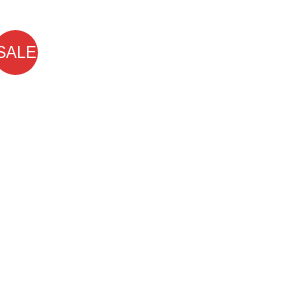What type of apparel is emphasized on the webpage?
Provide a one-word or short-phrase answer based on the image.

casual